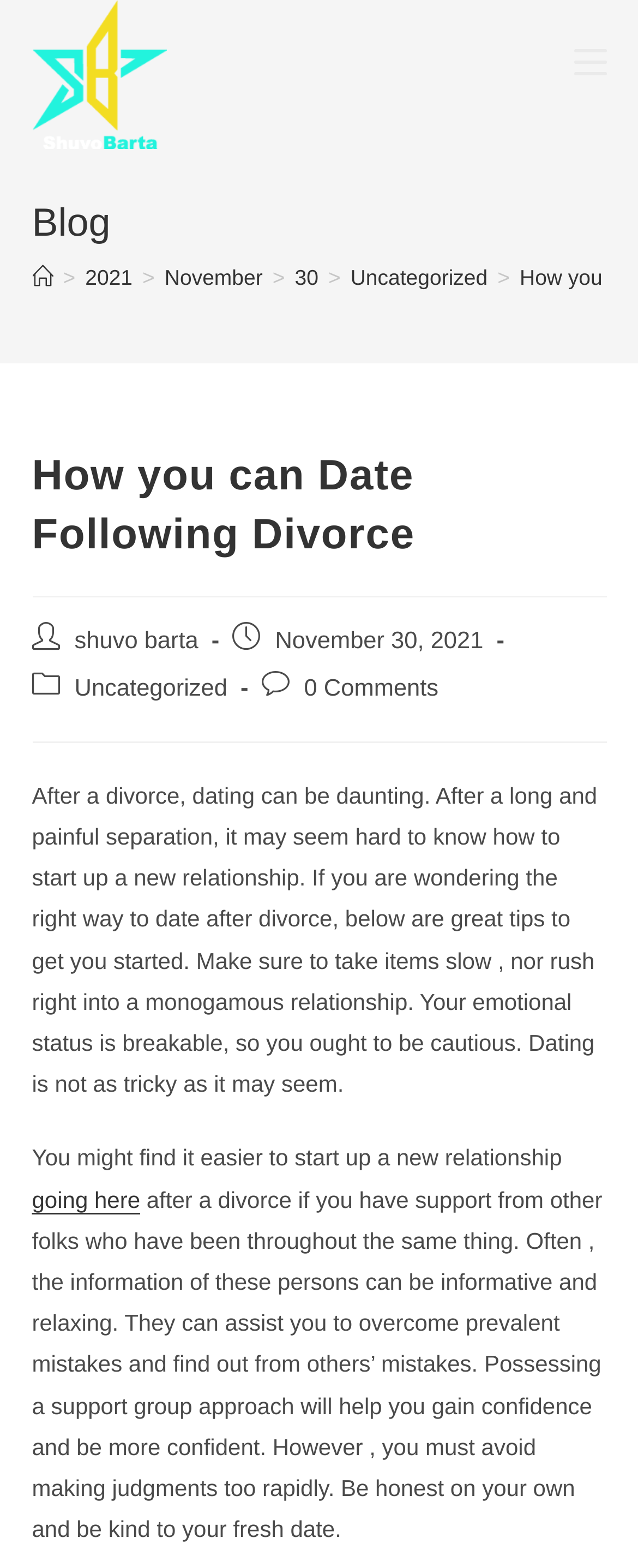Determine the bounding box for the UI element that matches this description: "April 22, 2019".

None